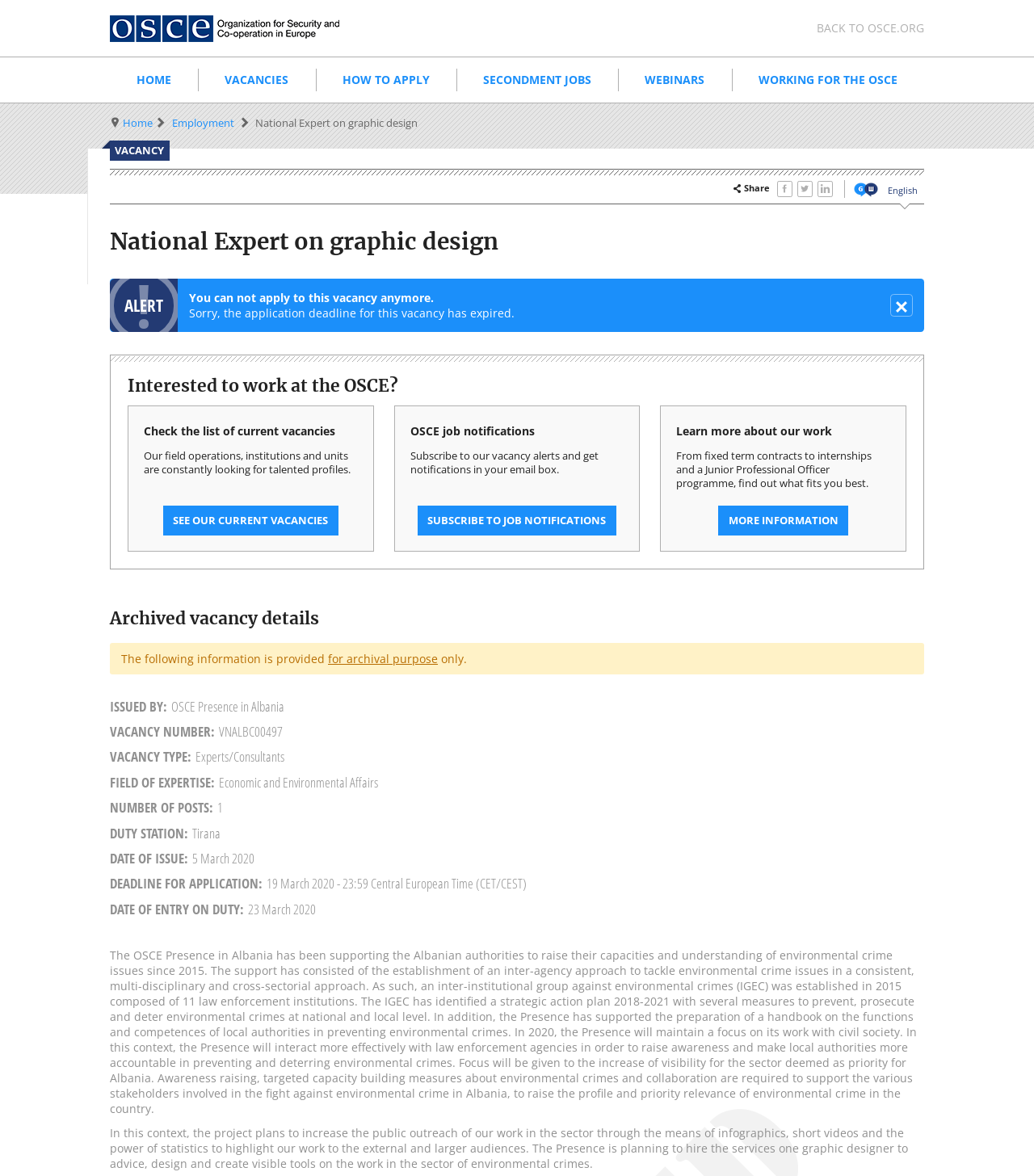Create an elaborate caption that covers all aspects of the webpage.

The webpage is about a job vacancy at the Organisation for Security and Co-operation in Europe (OSCE). At the top, there is a navigation menu with links to "HOME", "VACANCIES", "HOW TO APPLY", "SECONDMENT JOBS", "WEBINARS", and "WORKING FOR THE OSCE". Below this menu, there is a breadcrumb navigation showing the current page's location within the website.

The main content of the page is divided into sections. The first section has a heading "National Expert on graphic design" and displays an alert message indicating that the application deadline for this vacancy has expired. Below this, there is a section with a heading "Interested to work at the OSCE?" and a paragraph of text encouraging users to check the list of current vacancies.

The next section has a heading "OSCE job notifications" and provides information on how to subscribe to vacancy alerts. Following this, there is a section with a heading "Learn more about our work" and a paragraph of text describing the different types of contracts and opportunities available at the OSCE.

The page also displays archived vacancy details, including the issued by, vacancy number, vacancy type, field of expertise, number of posts, duty station, and date of issue. This information is presented in a list format with clear headings and descriptions.

At the bottom of the page, there are links to share the page on social media and a language selection dropdown menu.